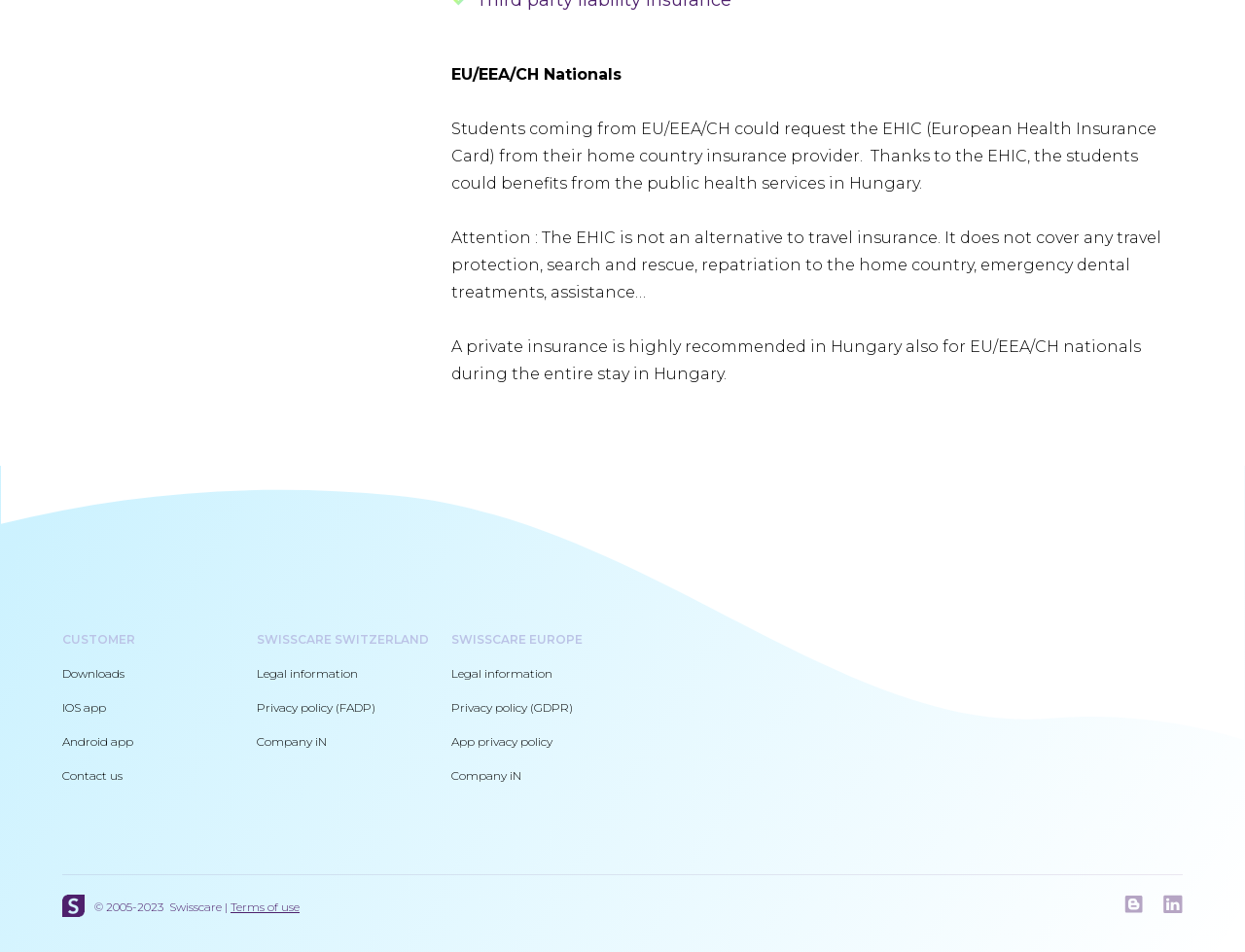Extract the bounding box coordinates for the described element: "Downloads". The coordinates should be represented as four float numbers between 0 and 1: [left, top, right, bottom].

[0.05, 0.7, 0.1, 0.715]